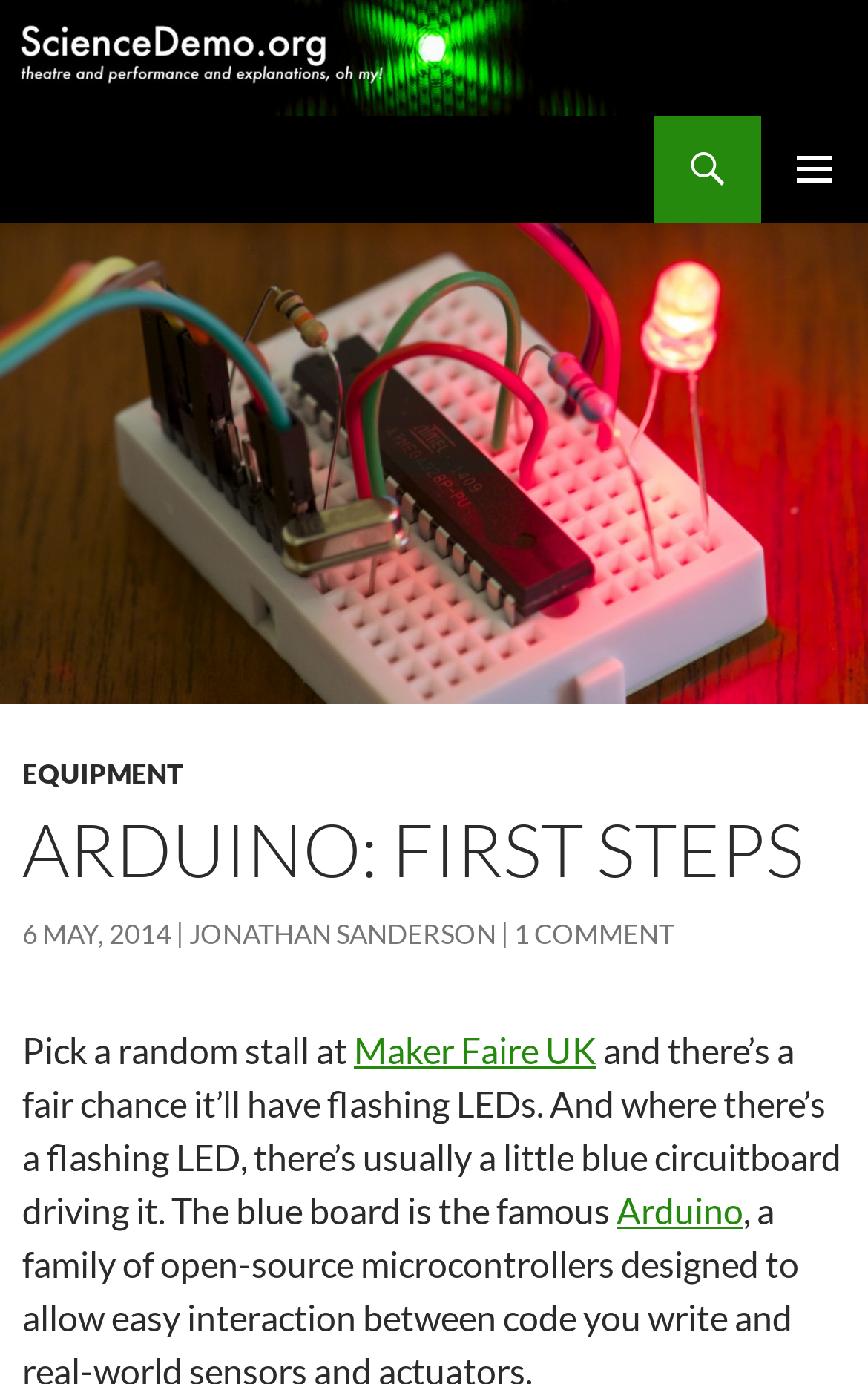Please locate the bounding box coordinates of the element that needs to be clicked to achieve the following instruction: "Click the ScienceDemo.org link". The coordinates should be four float numbers between 0 and 1, i.e., [left, top, right, bottom].

[0.026, 0.083, 0.387, 0.16]